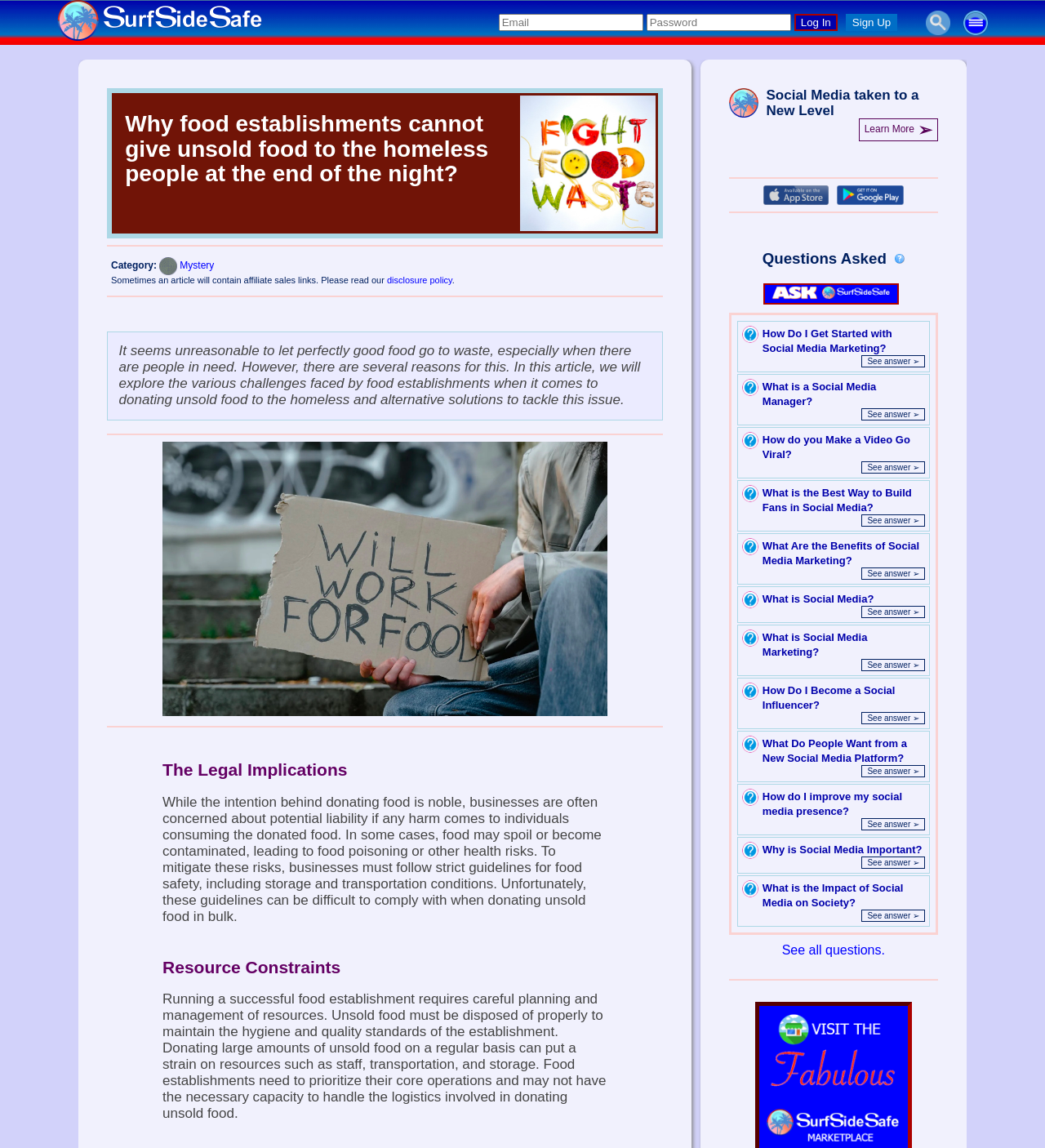Produce an extensive caption that describes everything on the webpage.

This webpage is about food establishments and their challenges in donating unsold food to the homeless. The page has a title "Why food establishments cannot give food to homeless people | SurfSideSafe Post" and a brief introduction that sets the context for the article. 

At the top of the page, there are social media links and a login section with fields for email and password, as well as a "Sign Up" button. There is also a search bar and a settings button.

The main content of the page is divided into sections, each with a heading. The first section explains why food establishments cannot give unsold food to the homeless, citing legal implications and resource constraints. 

Below this section, there is an image and a separator line. The next section is about social media, with a heading "Social Media taken to a New Level" and a "Learn More" button. 

Further down, there are several sections with questions and answers about social media marketing, including "How Do I Get Started with Social Media Marketing?", "What is a Social Media Manager?", and "What Are the Benefits of Social Media Marketing?". Each question has a link to see the answer, accompanied by an image.

Throughout the page, there are several images and separator lines that break up the content and make it easier to read.